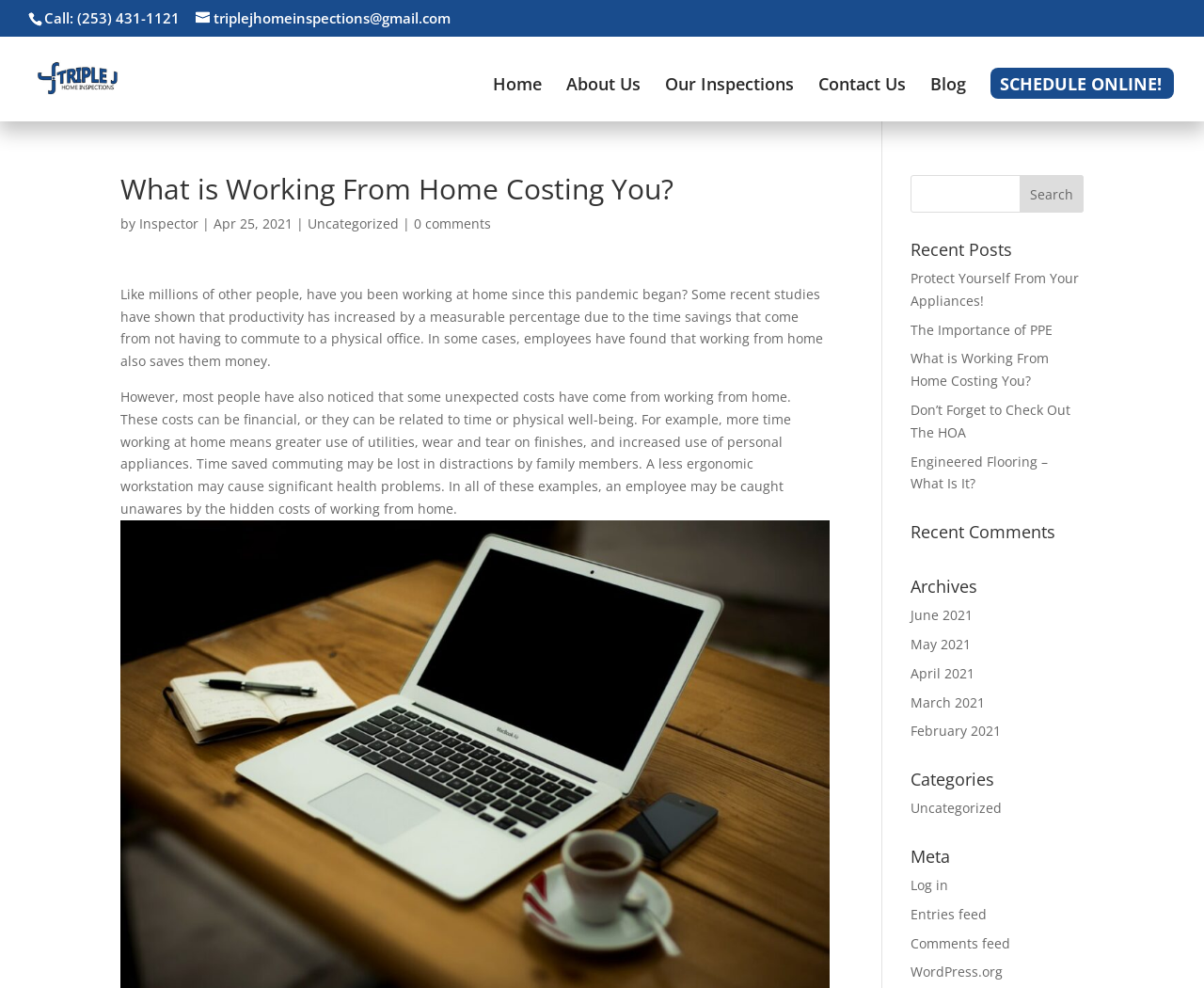Locate the bounding box coordinates of the area to click to fulfill this instruction: "Schedule an inspection online". The bounding box should be presented as four float numbers between 0 and 1, in the order [left, top, right, bottom].

[0.83, 0.078, 0.965, 0.122]